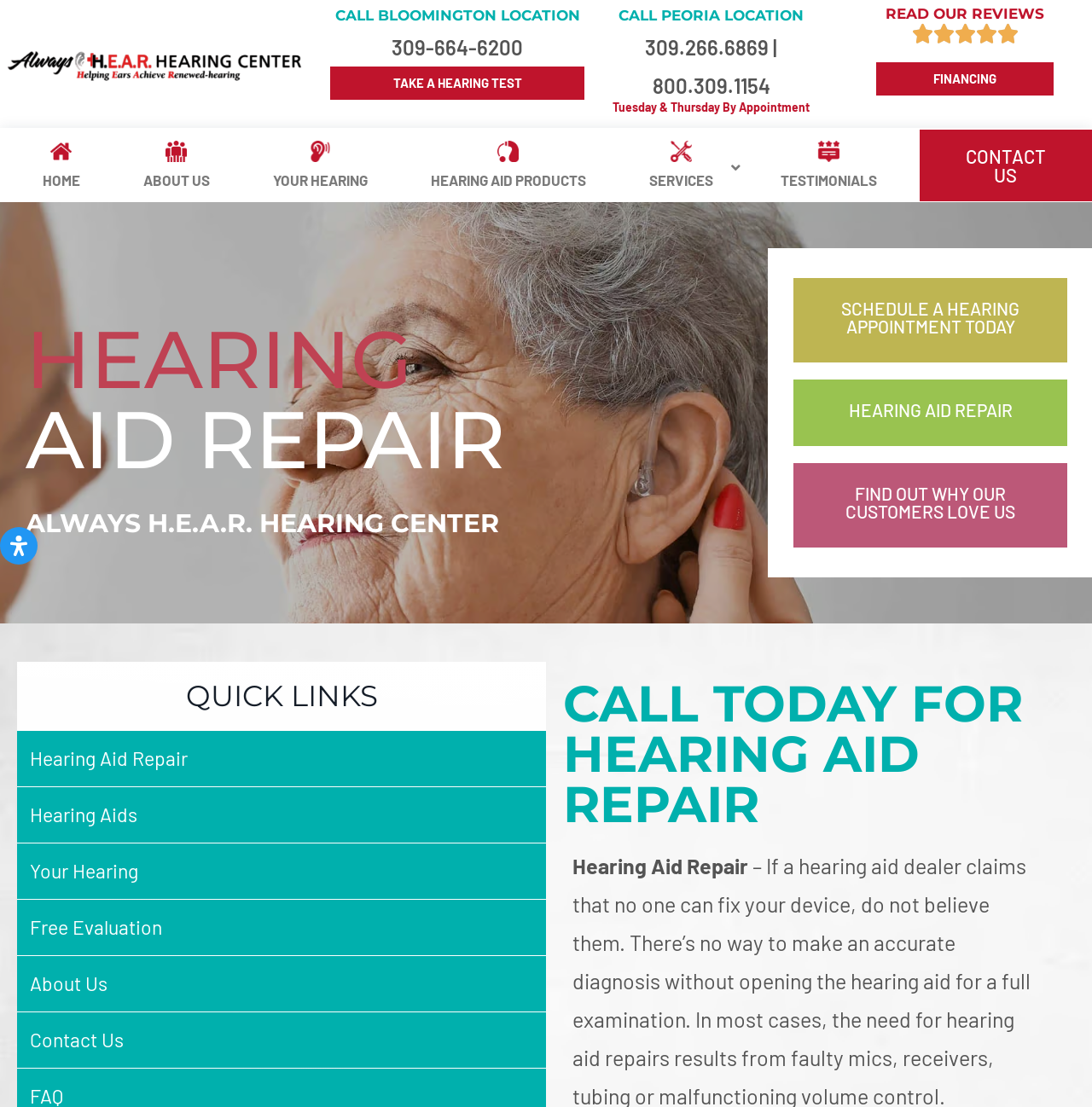Highlight the bounding box of the UI element that corresponds to this description: "About Us".

[0.016, 0.864, 0.5, 0.914]